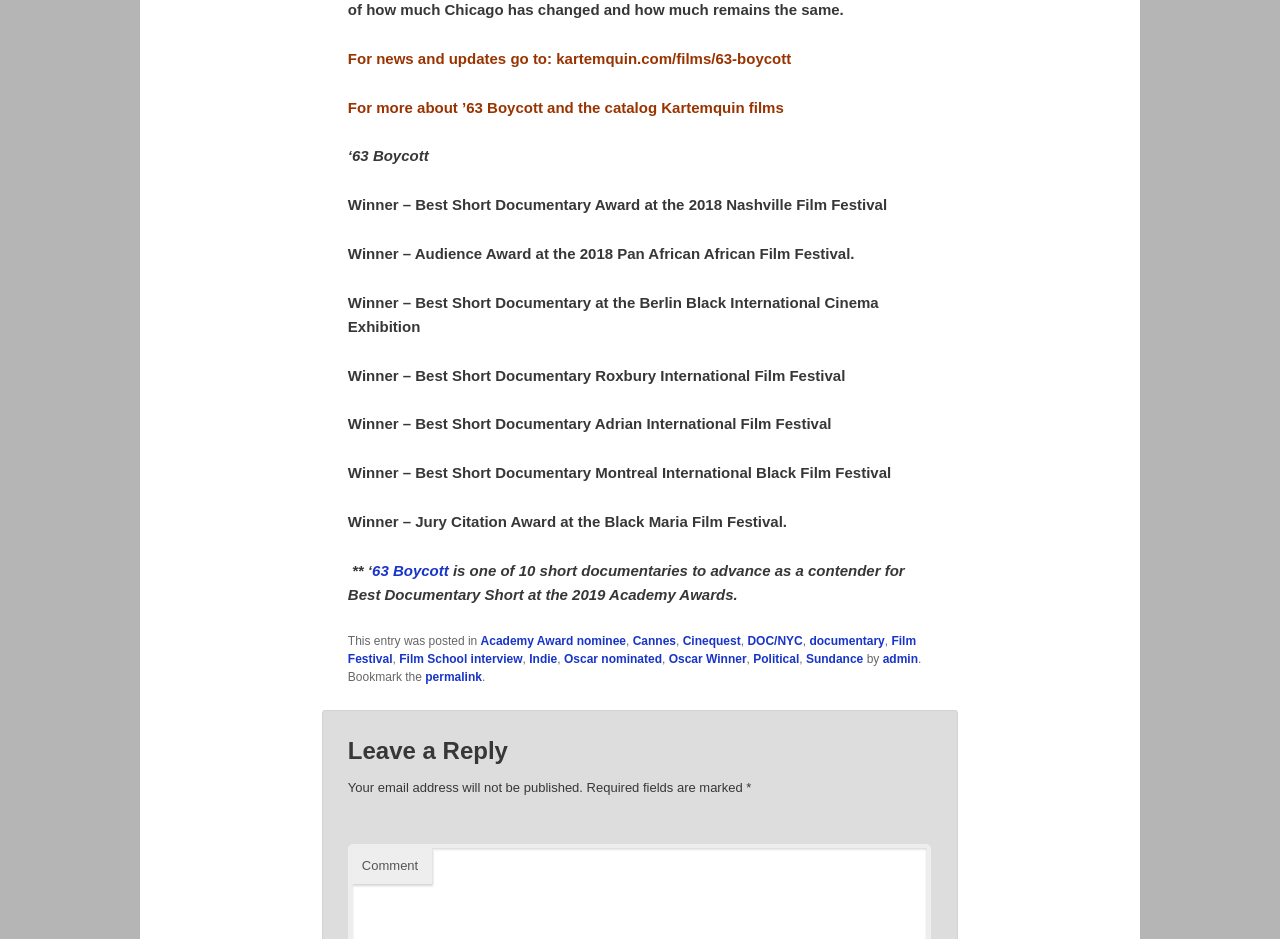Given the element description: "Oscar Winner", predict the bounding box coordinates of the UI element it refers to, using four float numbers between 0 and 1, i.e., [left, top, right, bottom].

[0.522, 0.668, 0.583, 0.683]